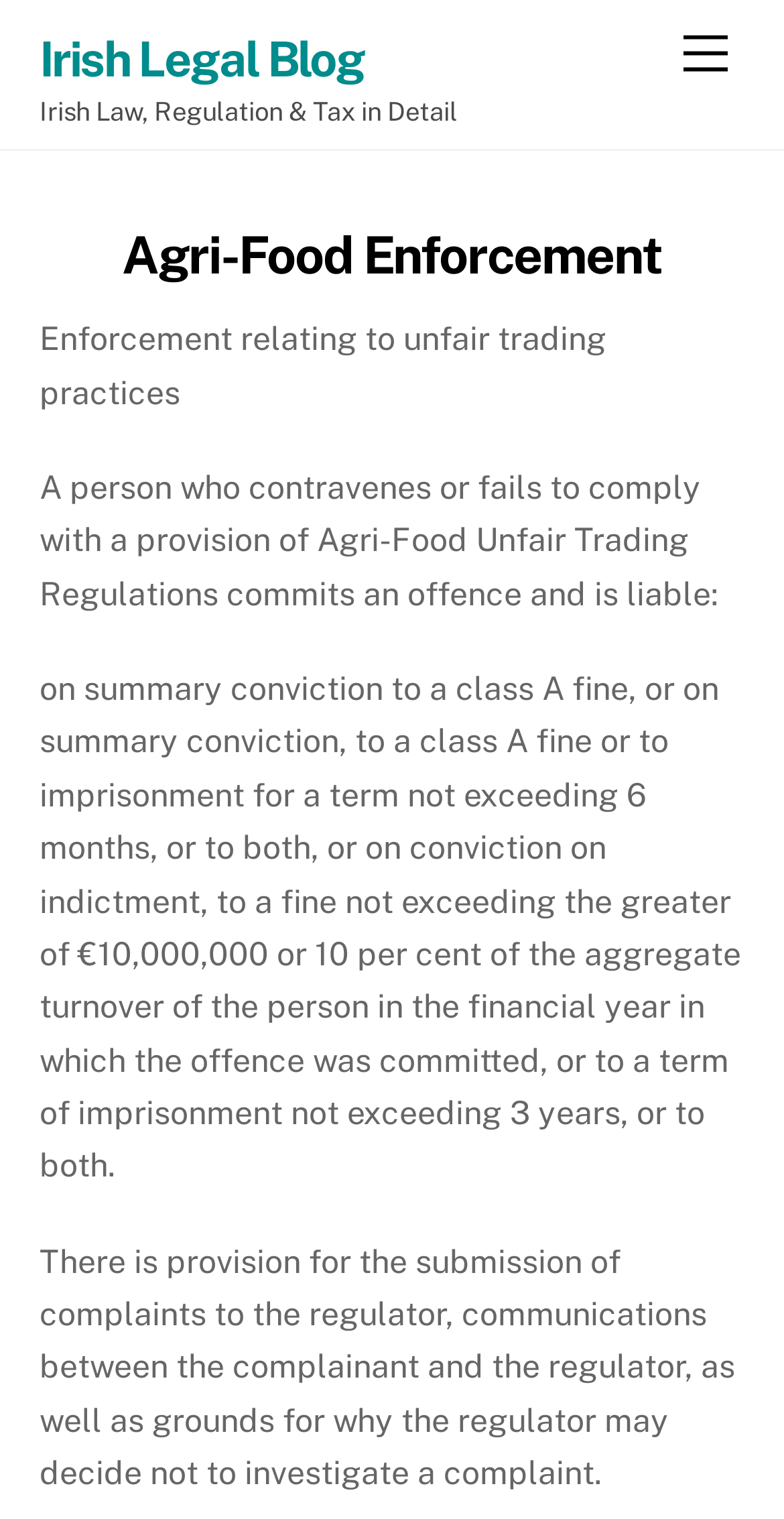Provide a brief response to the question below using one word or phrase:
What is the purpose of the 'Back To Top' button?

To scroll to the top